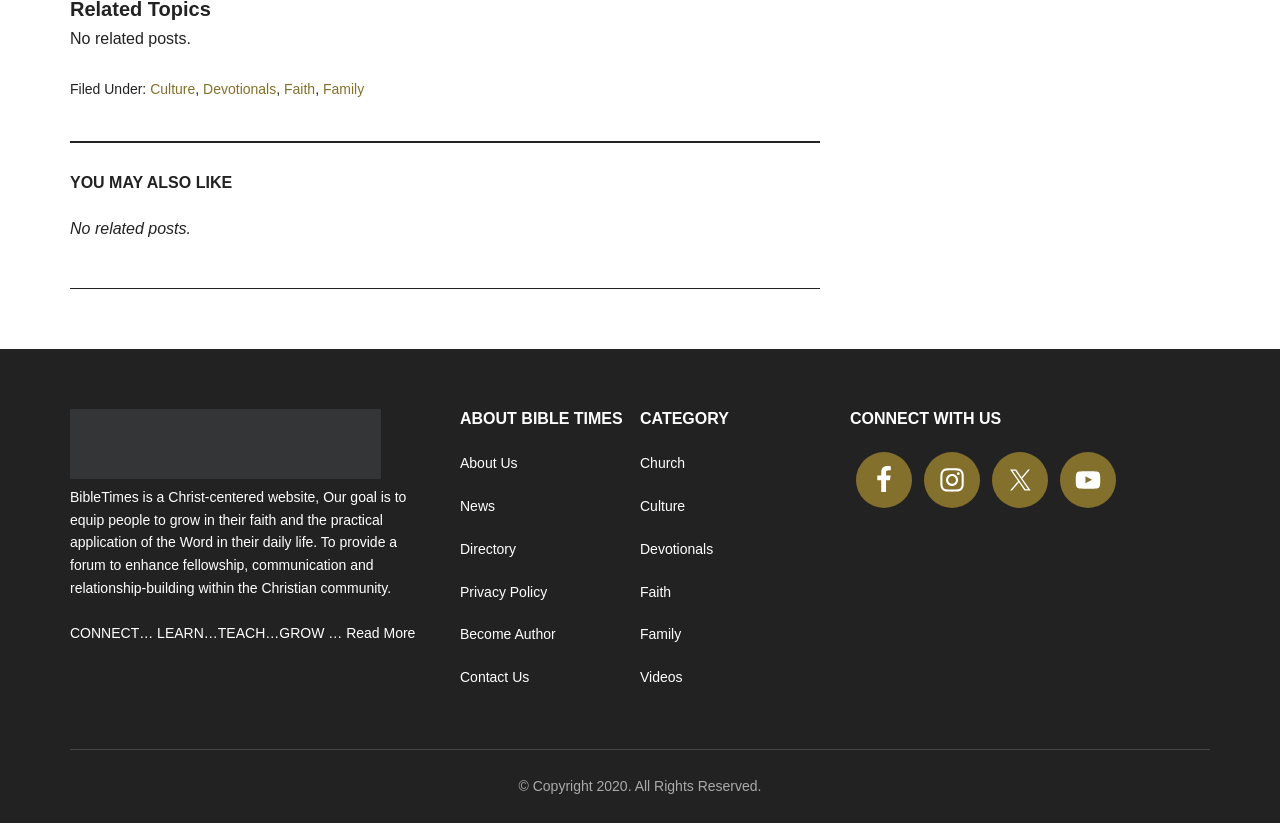Locate the bounding box coordinates of the UI element described by: "Reach Out to Sandi". Provide the coordinates as four float numbers between 0 and 1, formatted as [left, top, right, bottom].

None